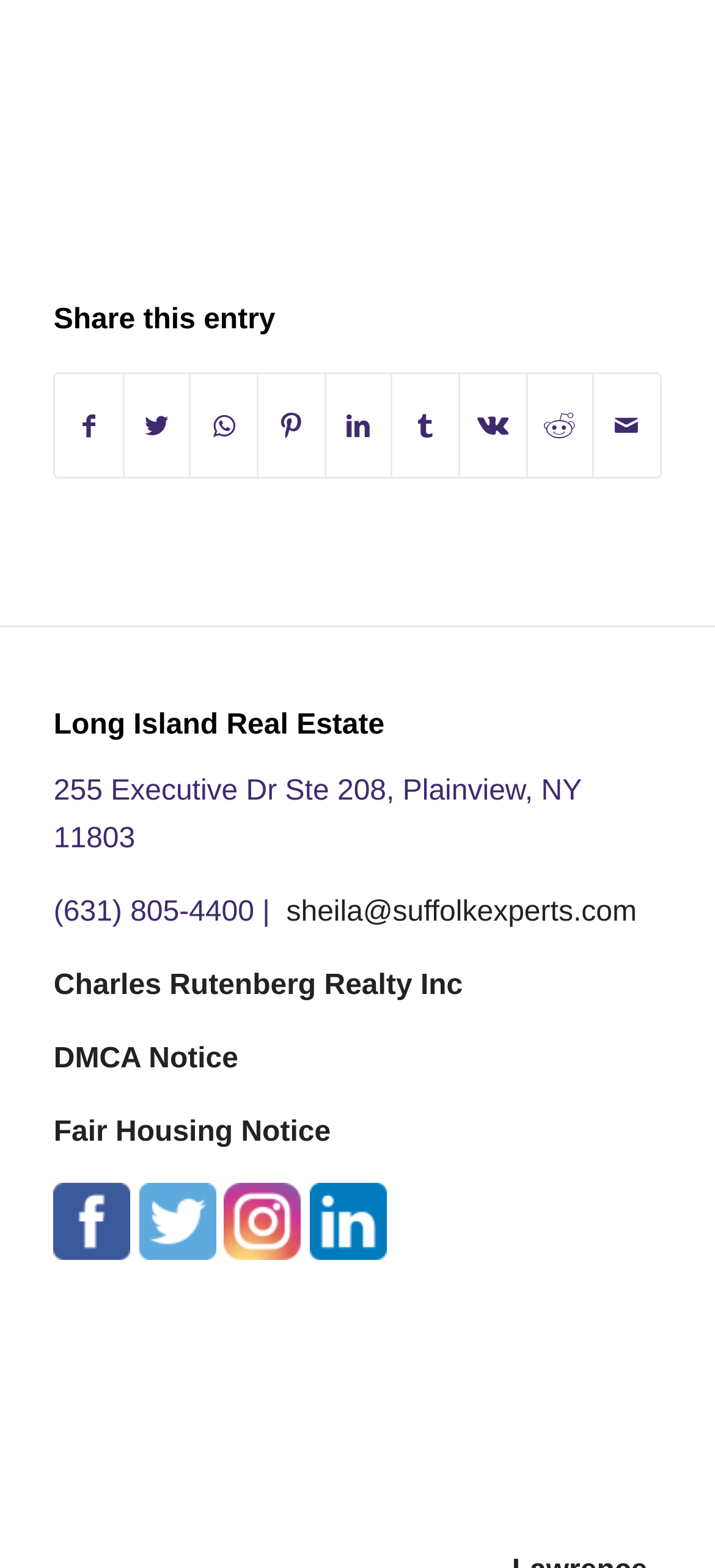Locate the bounding box of the UI element defined by this description: "Share on Reddit". The coordinates should be given as four float numbers between 0 and 1, formatted as [left, top, right, bottom].

[0.737, 0.239, 0.829, 0.305]